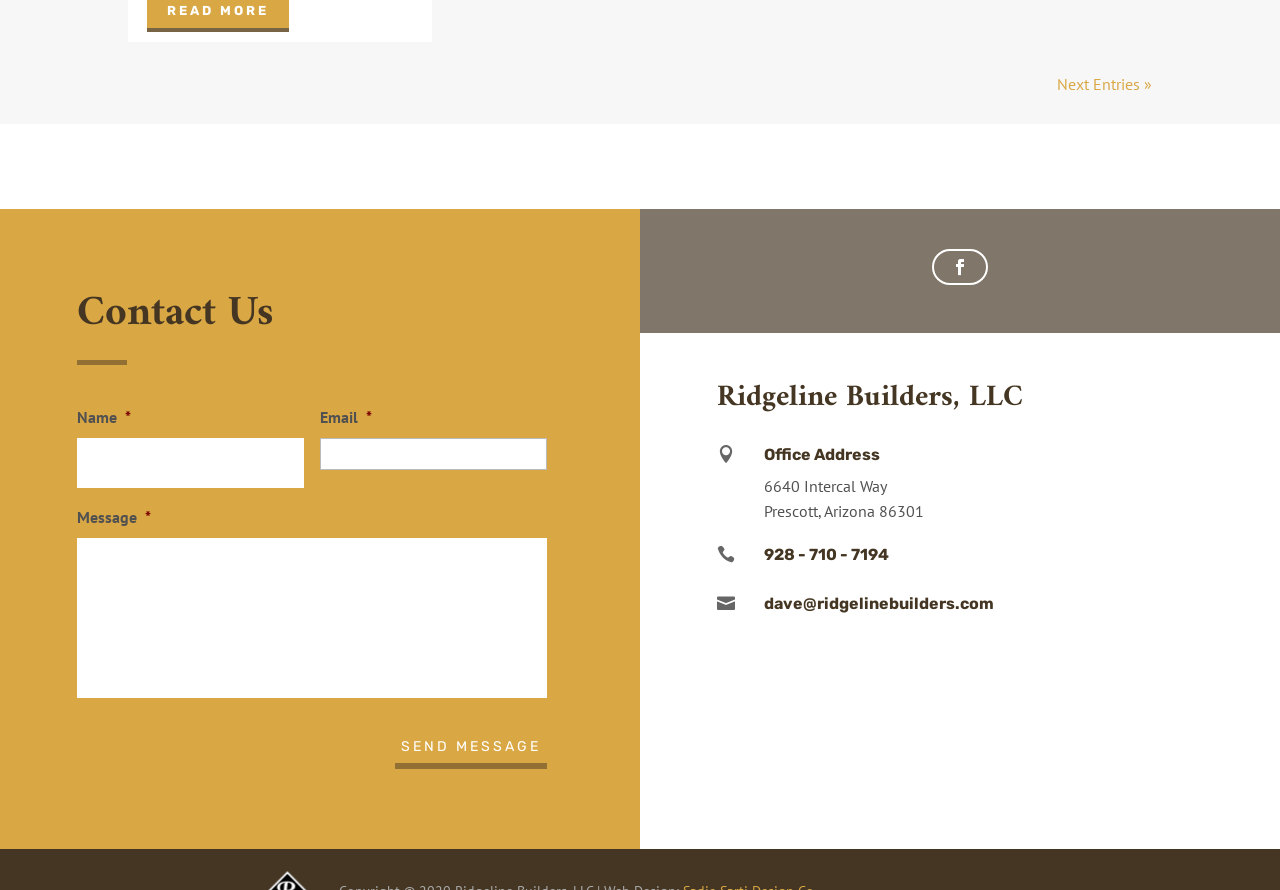What is the email address?
Please answer the question as detailed as possible based on the image.

The email address can be found in the table element with the heading containing the email address, which is located below the phone number.